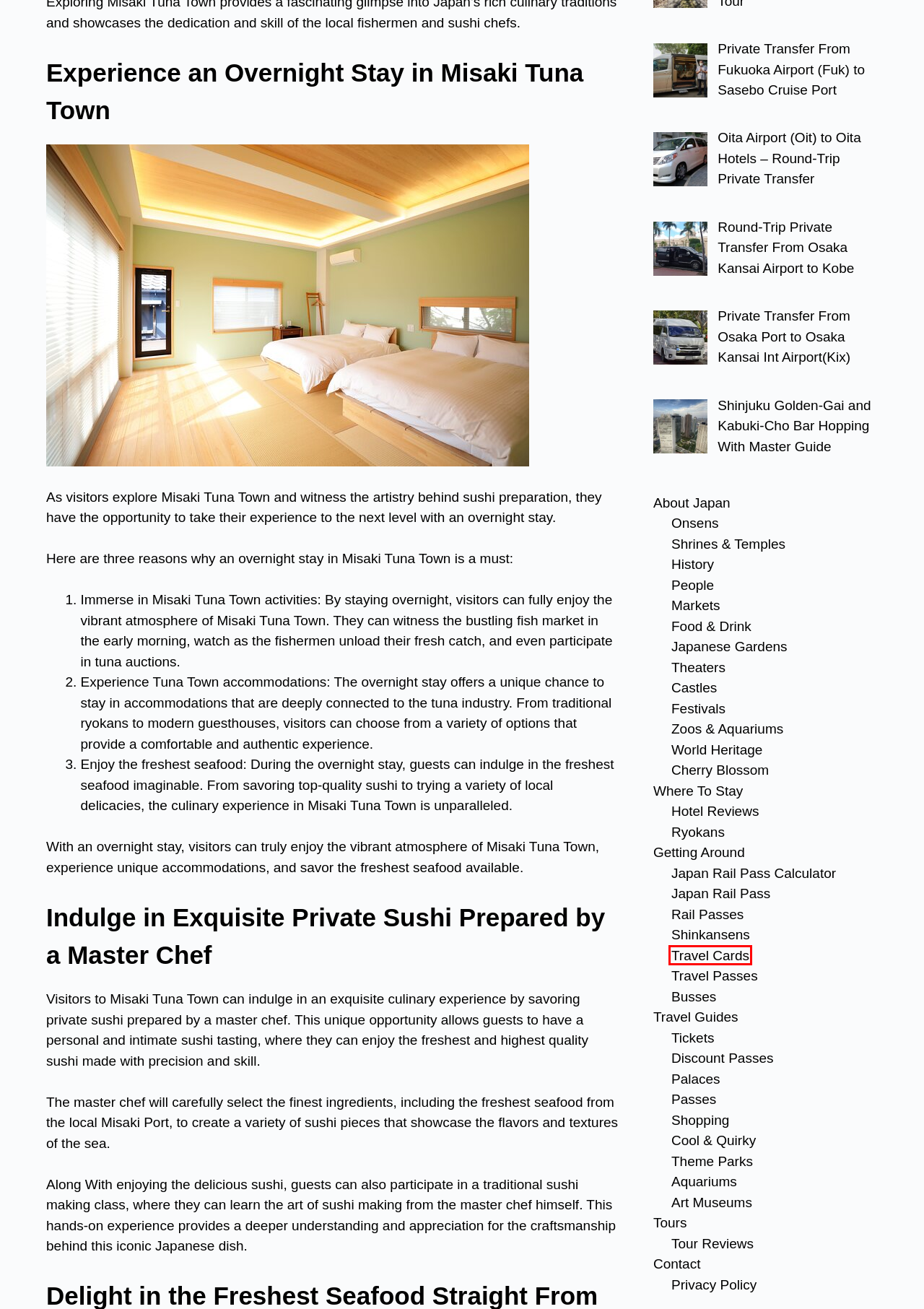Observe the webpage screenshot and focus on the red bounding box surrounding a UI element. Choose the most appropriate webpage description that corresponds to the new webpage after clicking the element in the bounding box. Here are the candidates:
A. Travel Passes | Japan Welcomes You
B. Shrines & Temples | Japan Welcomes You
C. Private Transfer From Osaka Port To Osaka Kansai Int Airport(Kix)
D. Cool & Quirky | Japan Welcomes You
E. History | Japan Welcomes You
F. Travel Cards | Japan Welcomes You
G. Busses | Japan Welcomes You
H. Cherry Blossom | Japan Welcomes You

F